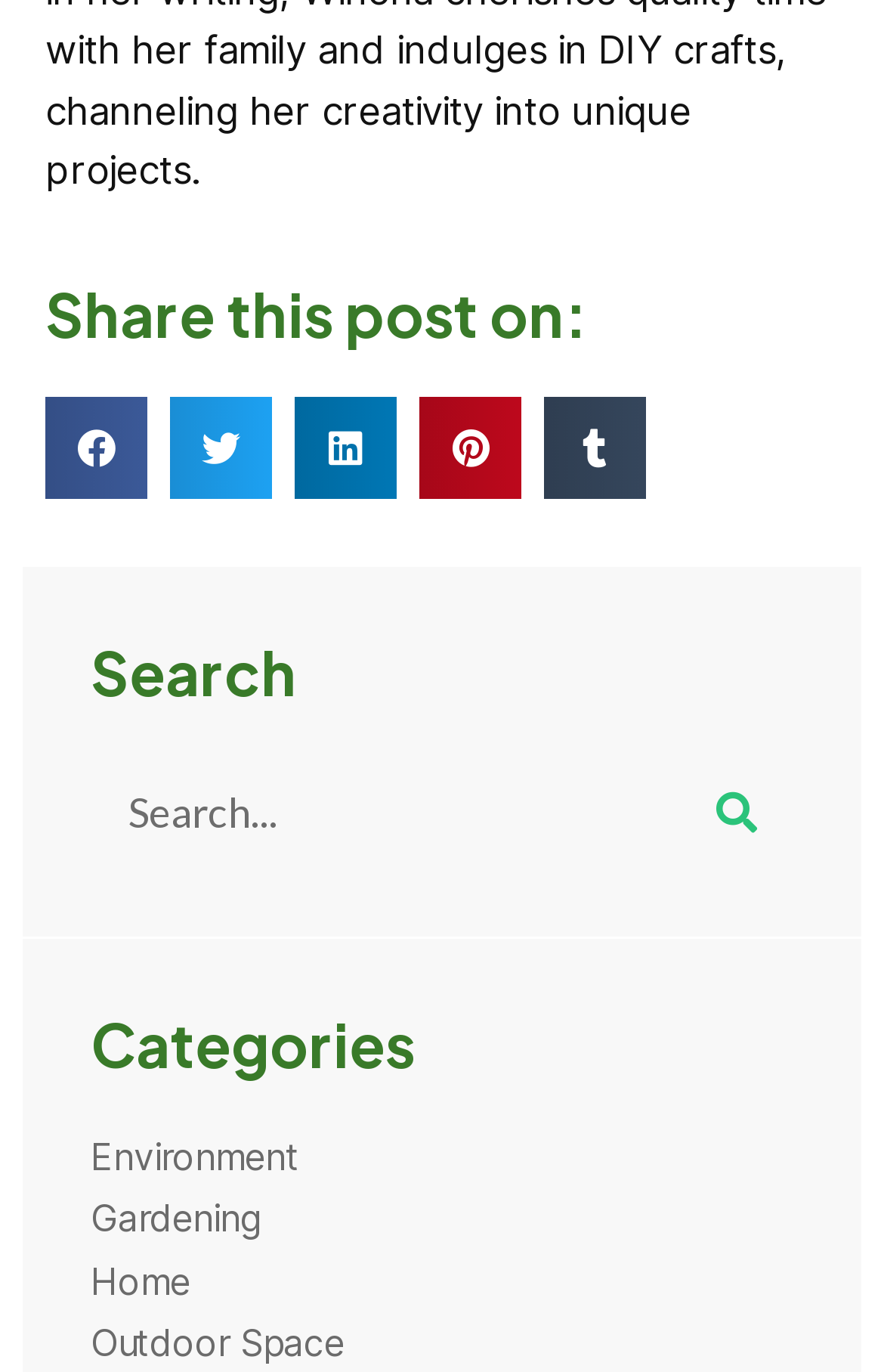What is the purpose of the buttons on the top?
Answer the question with detailed information derived from the image.

The buttons on the top, including 'Share on facebook', 'Share on twitter', 'Share on linkedin', 'Share on pinterest', and 'Share on tumblr', are used to share the current post on different social media platforms.